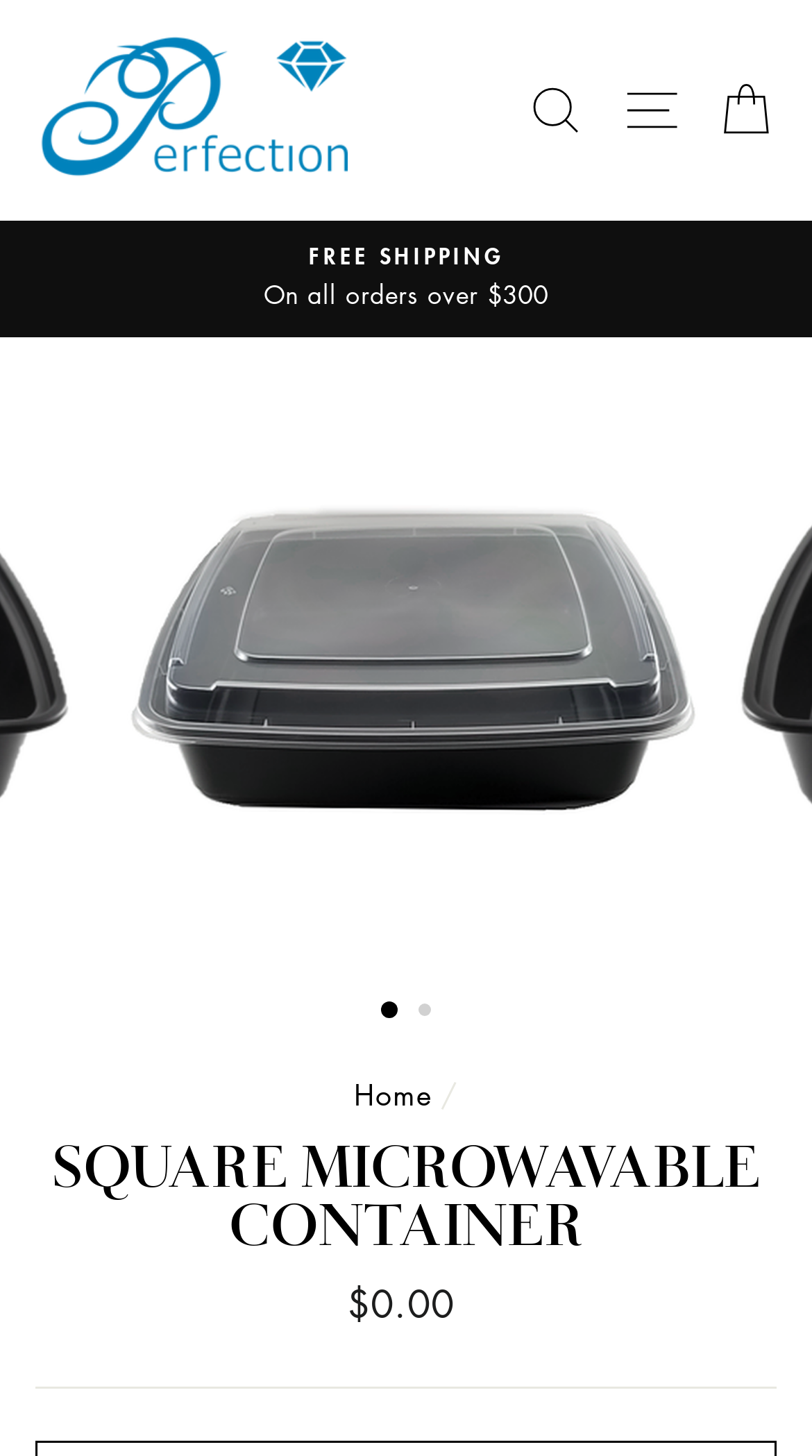Find the bounding box of the web element that fits this description: "alt="Perfection Products"".

[0.044, 0.024, 0.428, 0.127]